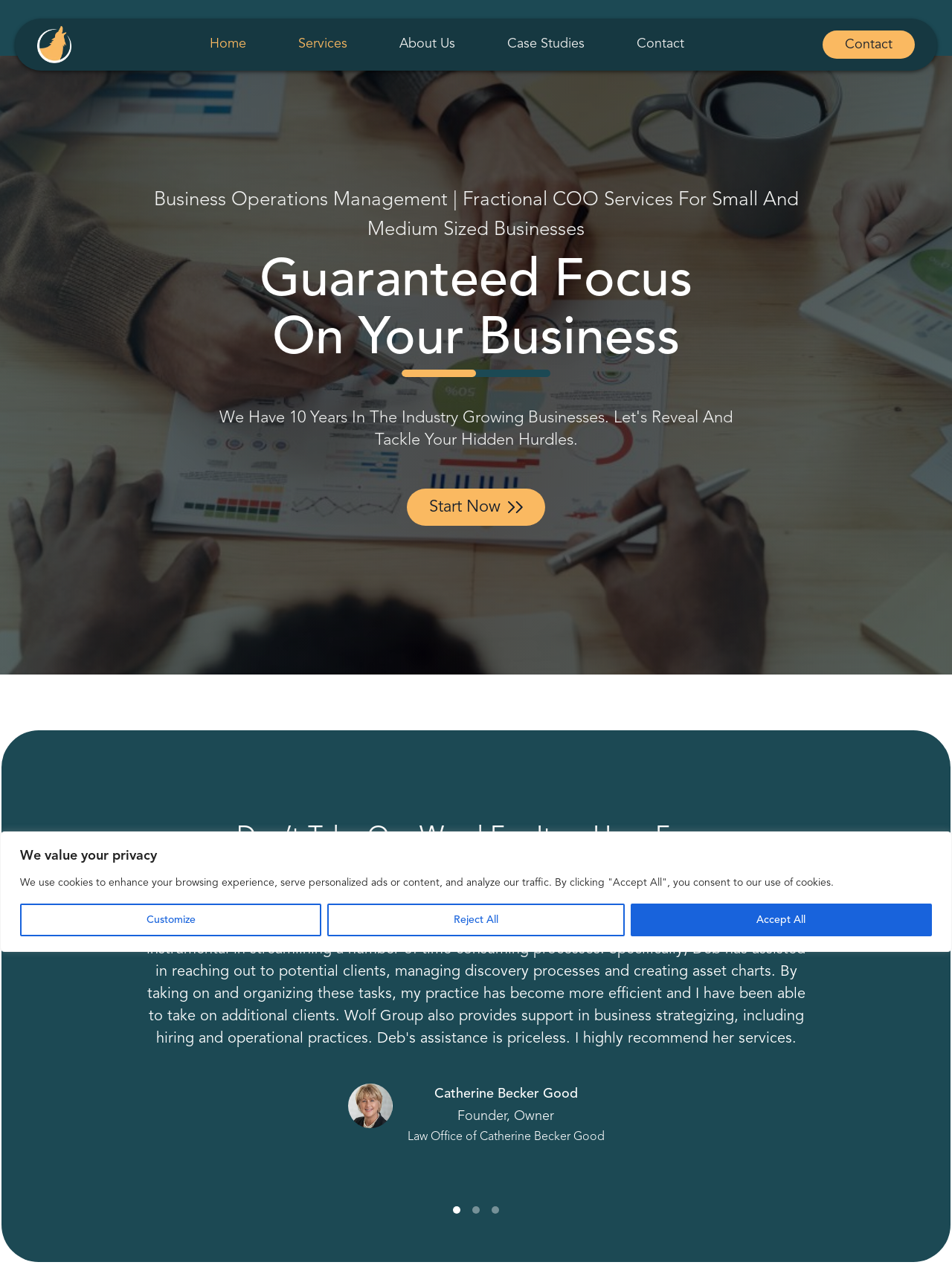How many buttons are there for customizing privacy settings?
Refer to the image and provide a one-word or short phrase answer.

3